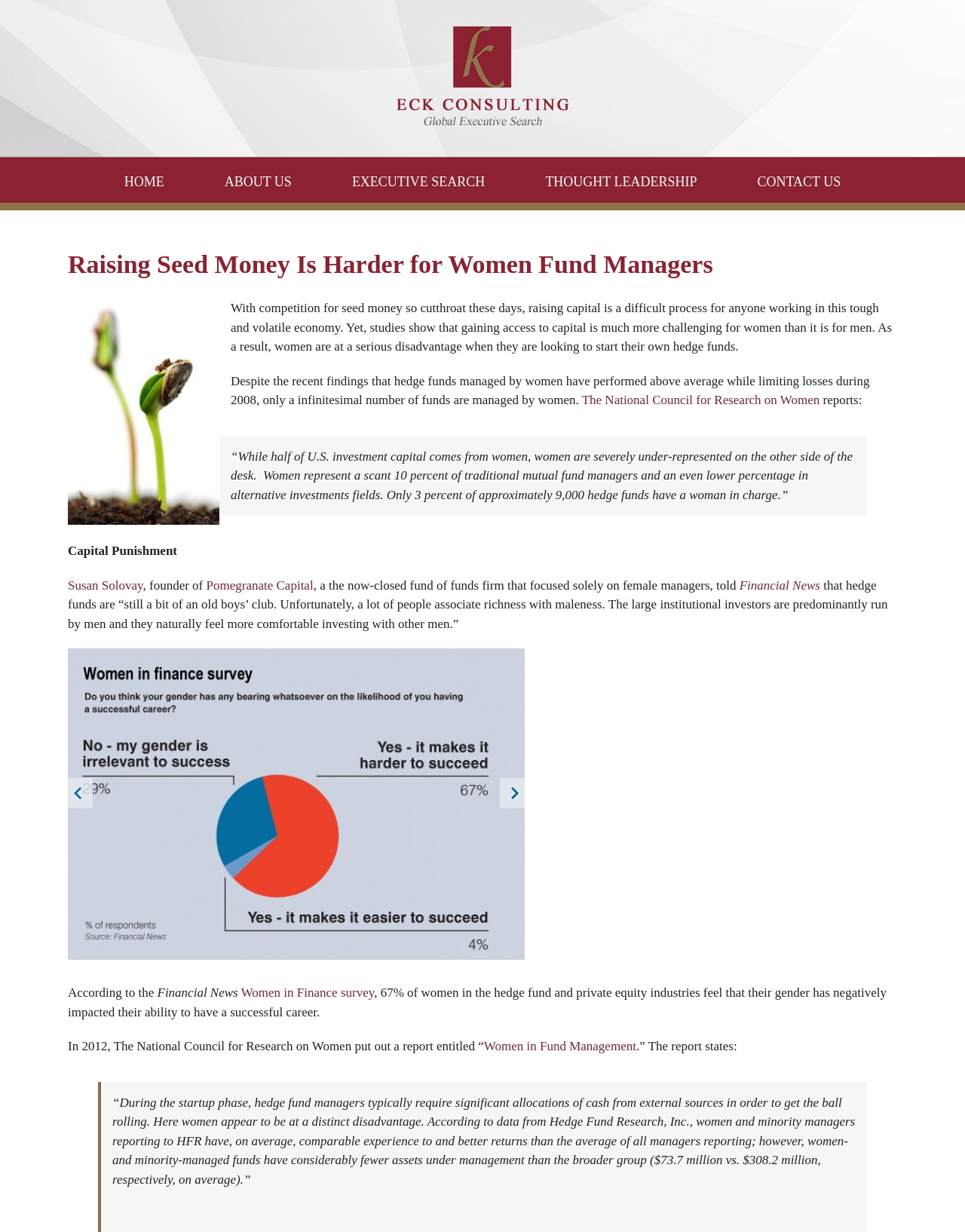Answer succinctly with a single word or phrase:
What percentage of women in the hedge fund industry feel that their gender has negatively impacted their career?

67%